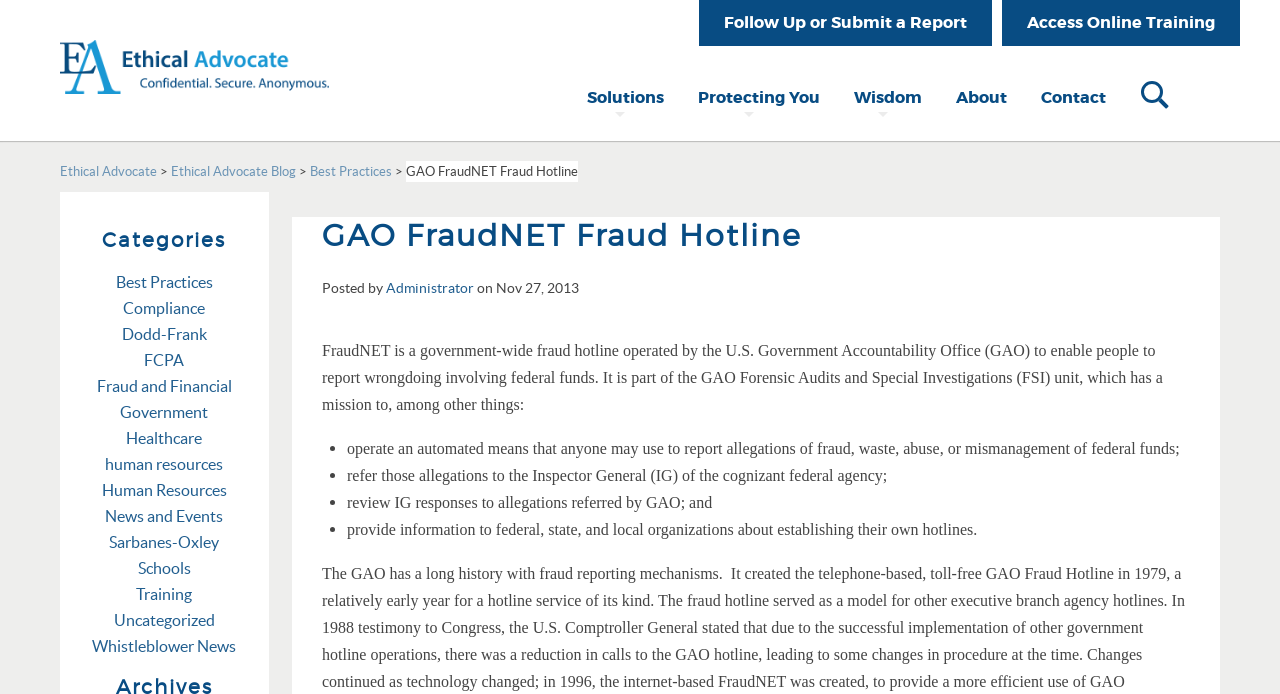Find the bounding box coordinates of the area that needs to be clicked in order to achieve the following instruction: "Go to Solutions". The coordinates should be specified as four float numbers between 0 and 1, i.e., [left, top, right, bottom].

[0.447, 0.086, 0.53, 0.189]